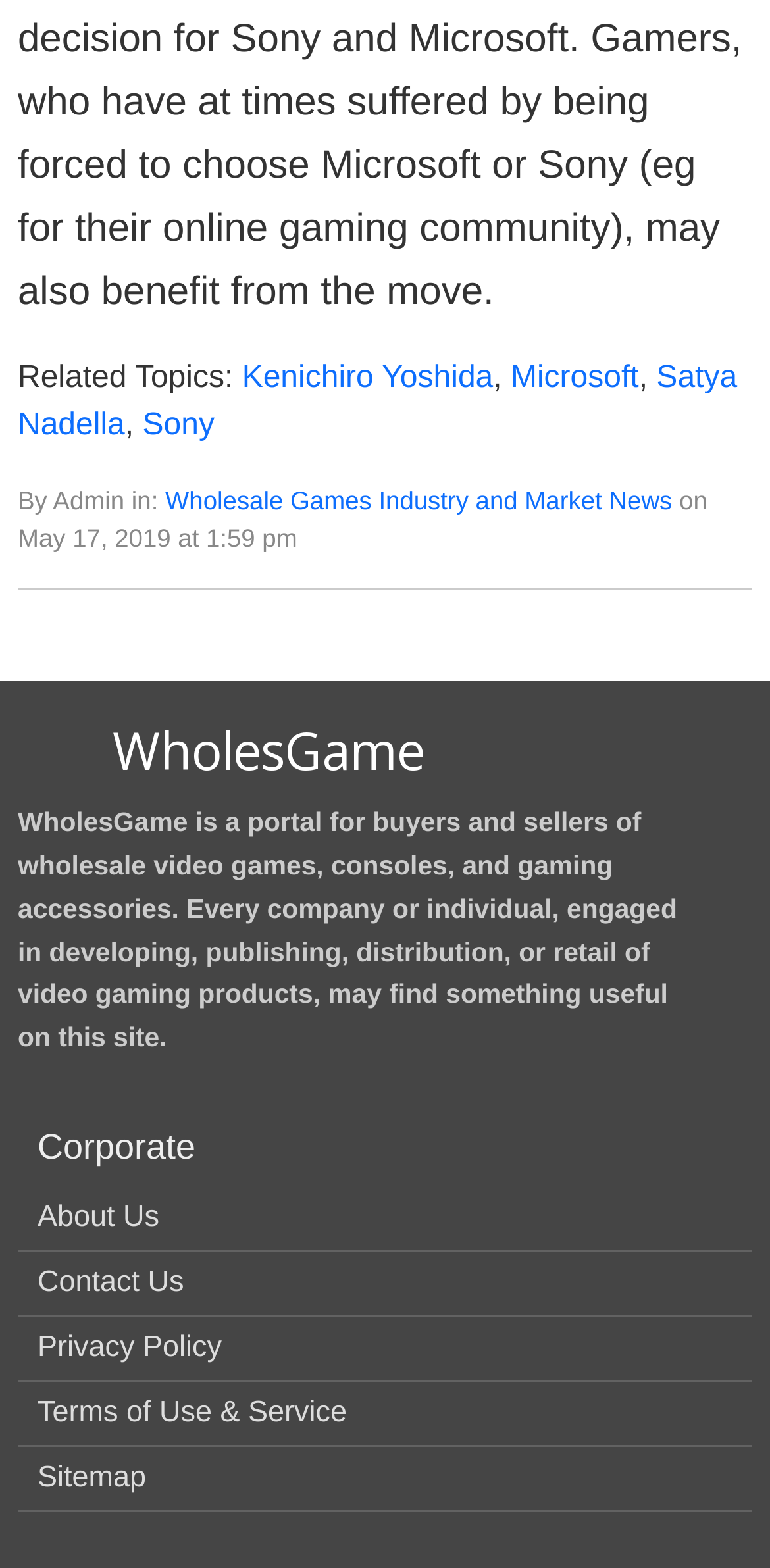What are the categories listed under the 'Corporate' section?
Give a comprehensive and detailed explanation for the question.

The categories listed under the 'Corporate' section can be determined by looking at the link elements with the text 'About Us', 'Contact Us', 'Privacy Policy', 'Terms of Use & Service', and 'Sitemap', which are located under the heading element with the text 'Corporate'.